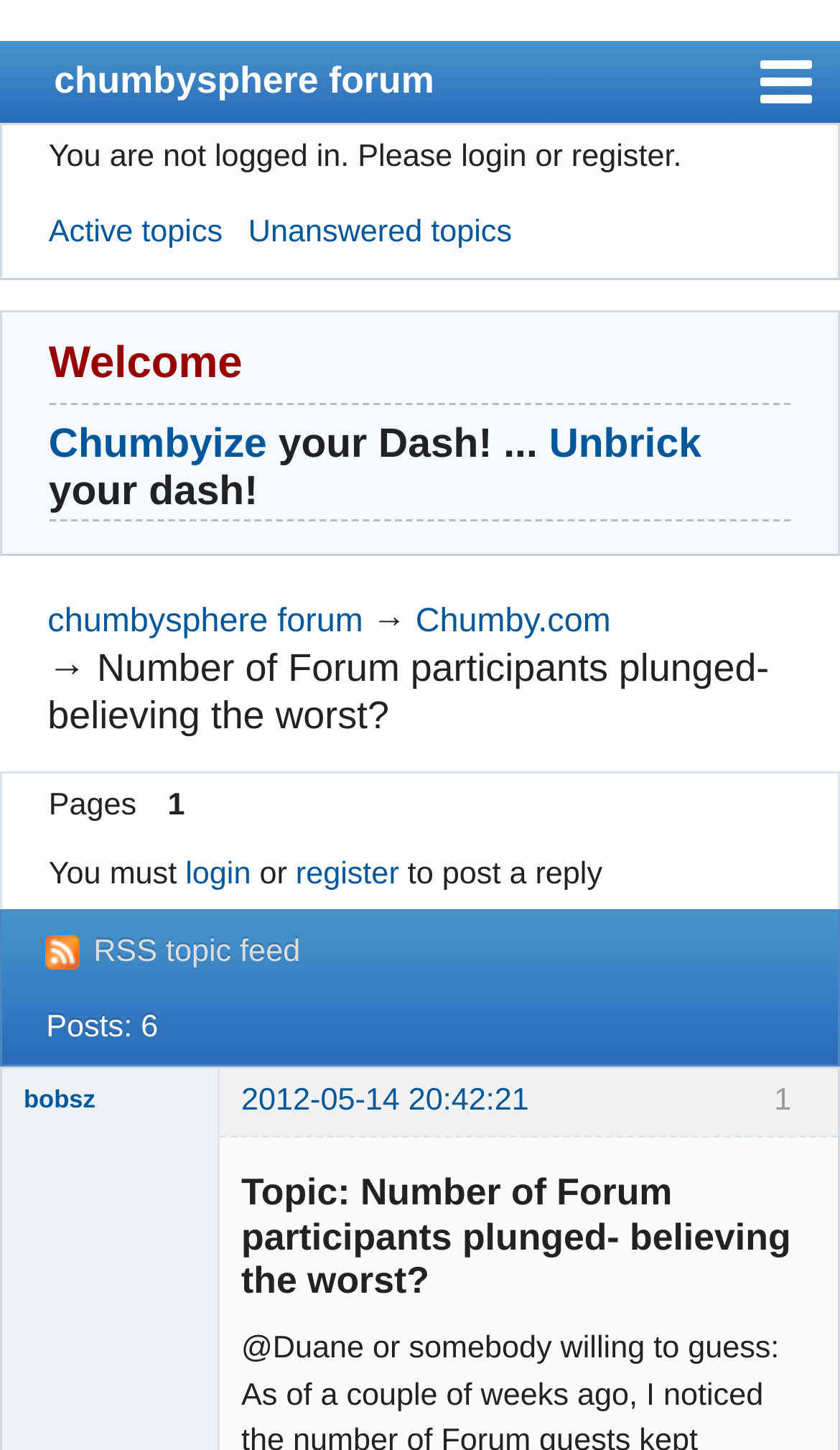Bounding box coordinates are to be given in the format (top-left x, top-left y, bottom-right x, bottom-right y). All values must be floating point numbers between 0 and 1. Provide the bounding box coordinate for the UI element described as: 2012-05-14 20:42:21

[0.287, 0.747, 0.63, 0.771]